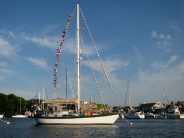Outline with detail what the image portrays.

The image depicts a scenic view of a sailboat anchored in a tranquil marina, surrounded by softly rippling waters. The boat boasts a white hull and a tall mast adorned with a vibrant array of colorful flags fluttering in the breeze, reflecting a festive spirit. In the background, various other boats are visible, some moored and others gently bobbing in the water under a clear blue sky embellished with wispy clouds. The marina features gracefully lined buildings, enhancing the picturesque coastal setting. This image encapsulates the charm of nautical life, evoking a sense of adventure and tranquility characteristic of life by the water.